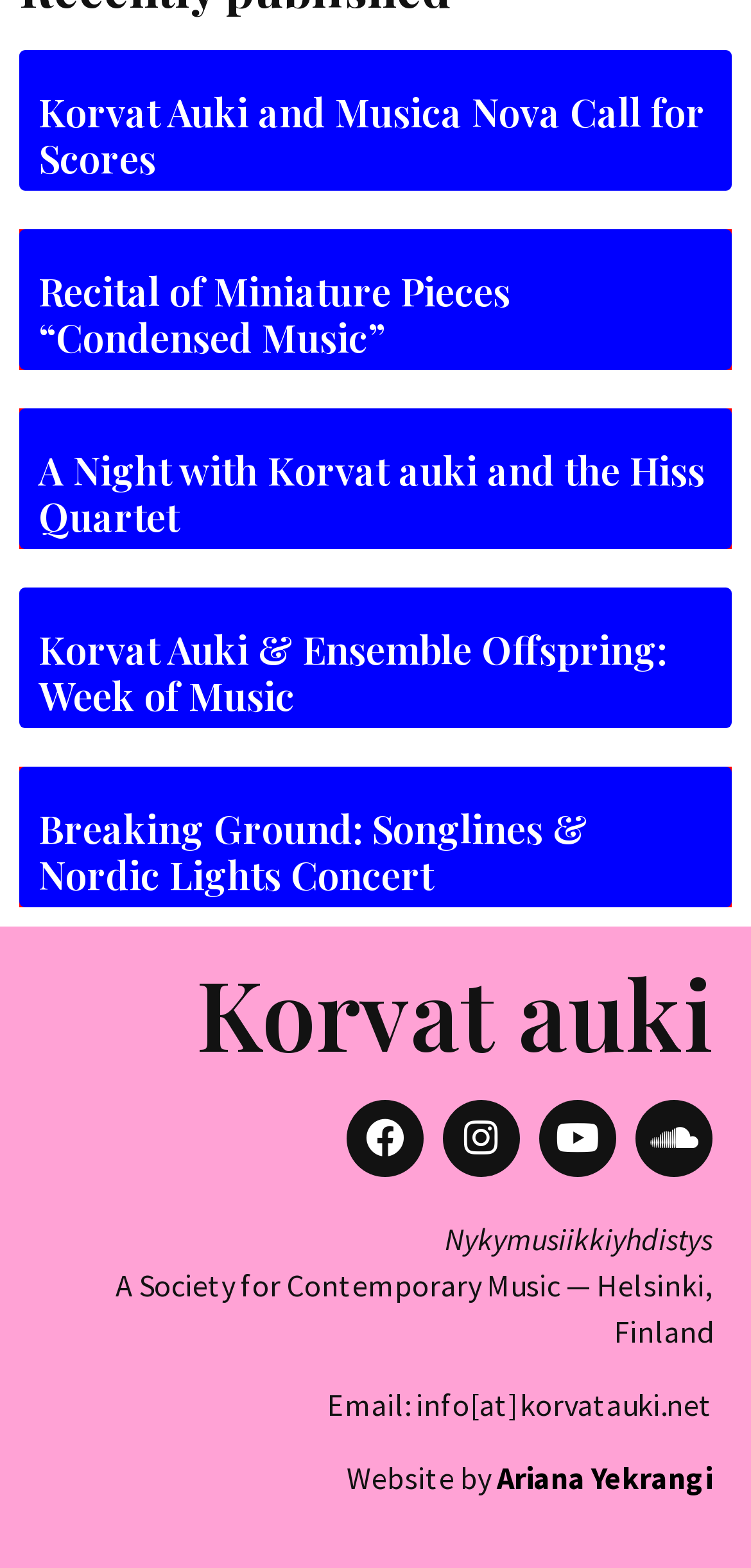Please answer the following question using a single word or phrase: 
How many articles are on this webpage?

5